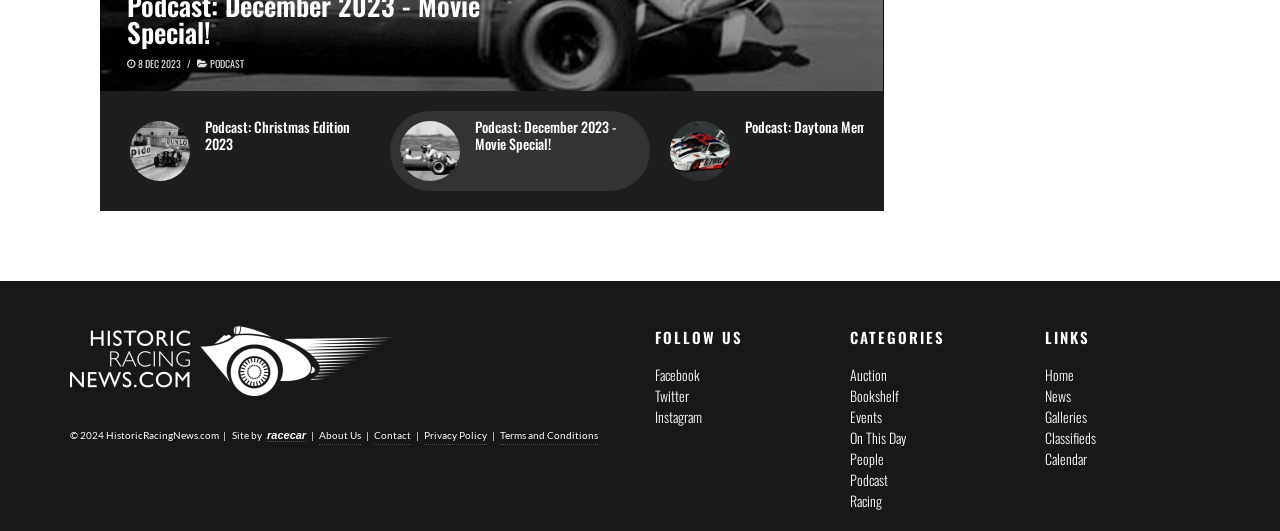What is the name of the website?
From the image, provide a succinct answer in one word or a short phrase.

Historic Racing News